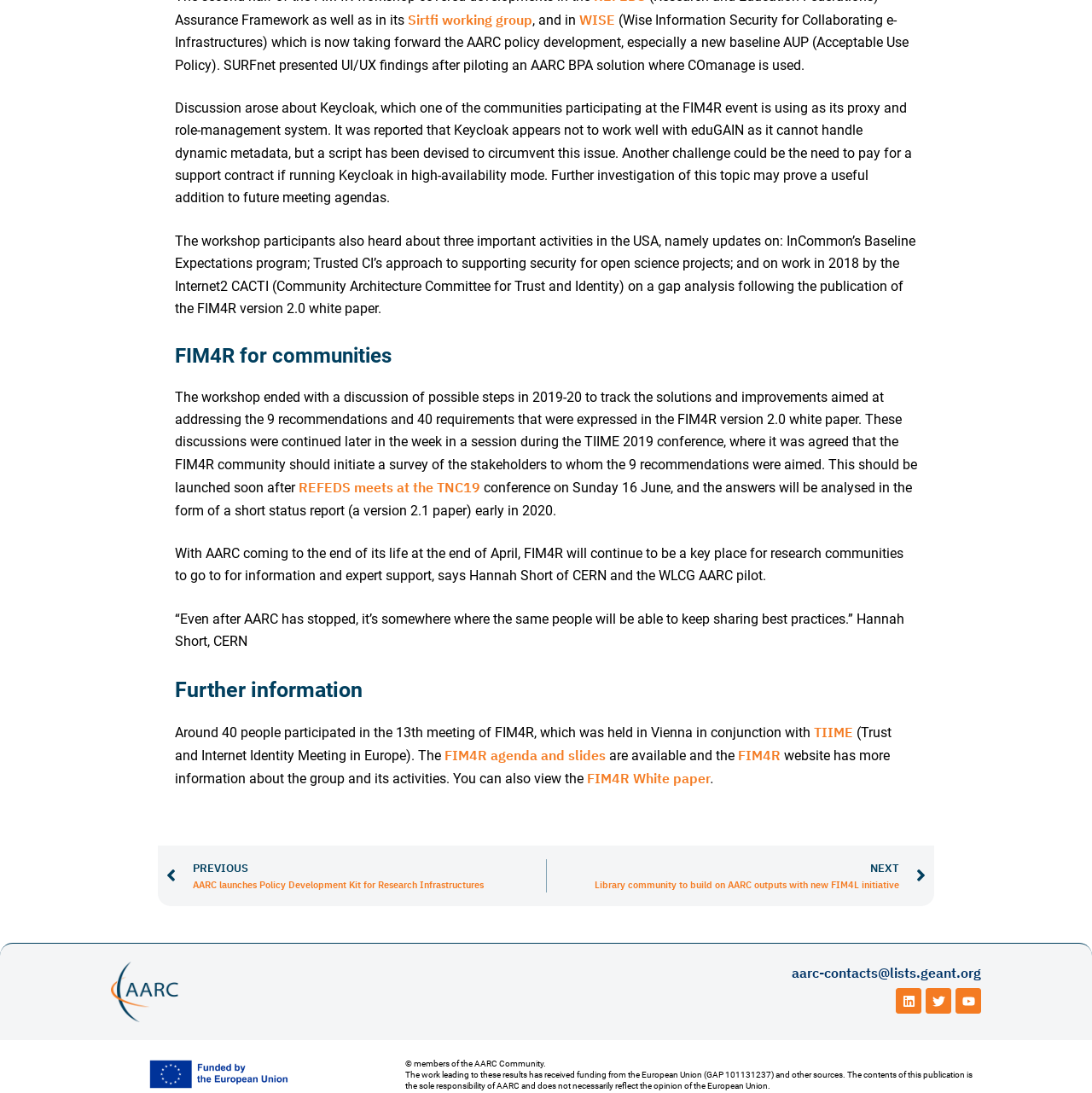Can you specify the bounding box coordinates of the area that needs to be clicked to fulfill the following instruction: "Contact AARC through email"?

[0.725, 0.882, 0.898, 0.898]